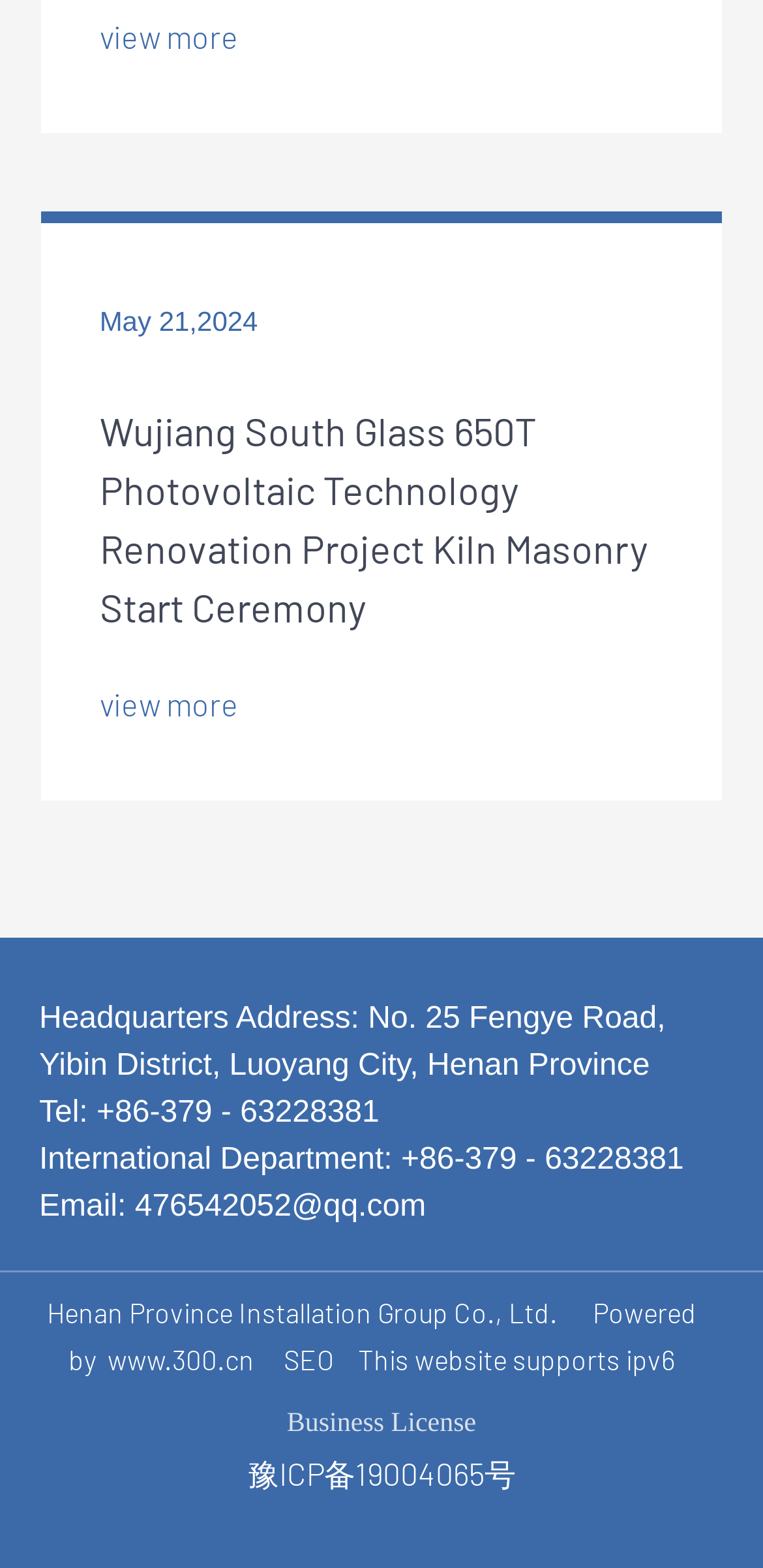Using the elements shown in the image, answer the question comprehensively: What is the address of the headquarters?

I found the address by looking at the StaticText element with the ID 441, which contains the text 'Headquarters Address: No. 25 Fengye Road, Yibin District, Luoyang City, Henan Province'.